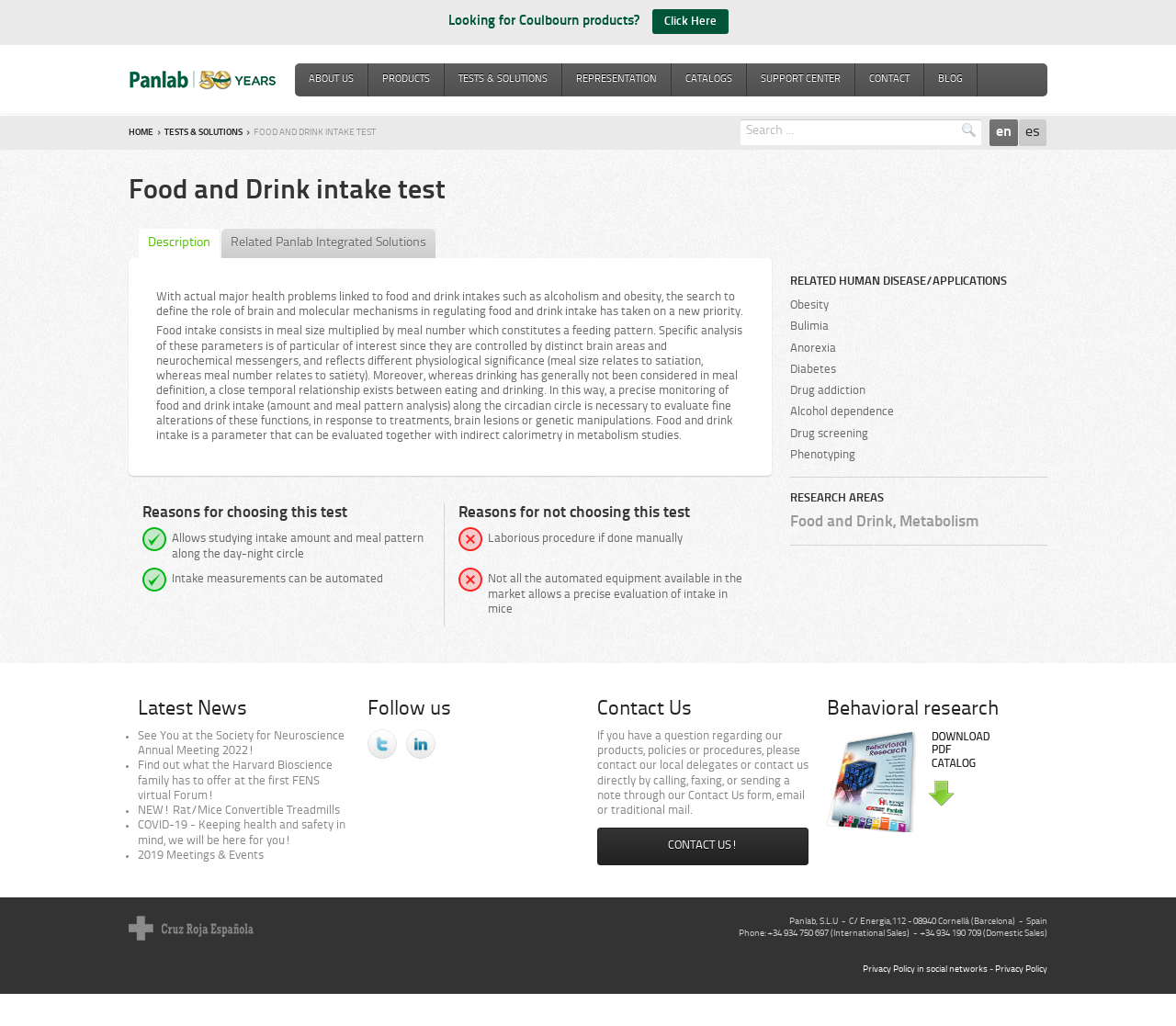Based on what you see in the screenshot, provide a thorough answer to this question: What is the location of the company?

The location of the company can be found at the bottom of the webpage in the section that says 'Panlab, S.L.U - C/ Energia,112 - 08940 Cornellà (Barcelona) - Spain'.